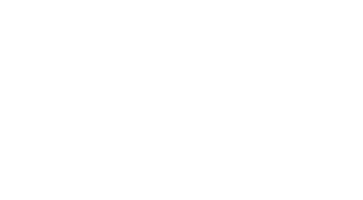Examine the screenshot and answer the question in as much detail as possible: What is the expected outcome of becoming data-driven?

The caption suggests that the article aims to equip organizations with the necessary tools and knowledge to become data-driven, which is expected to enhance both customer experience and operational performance.